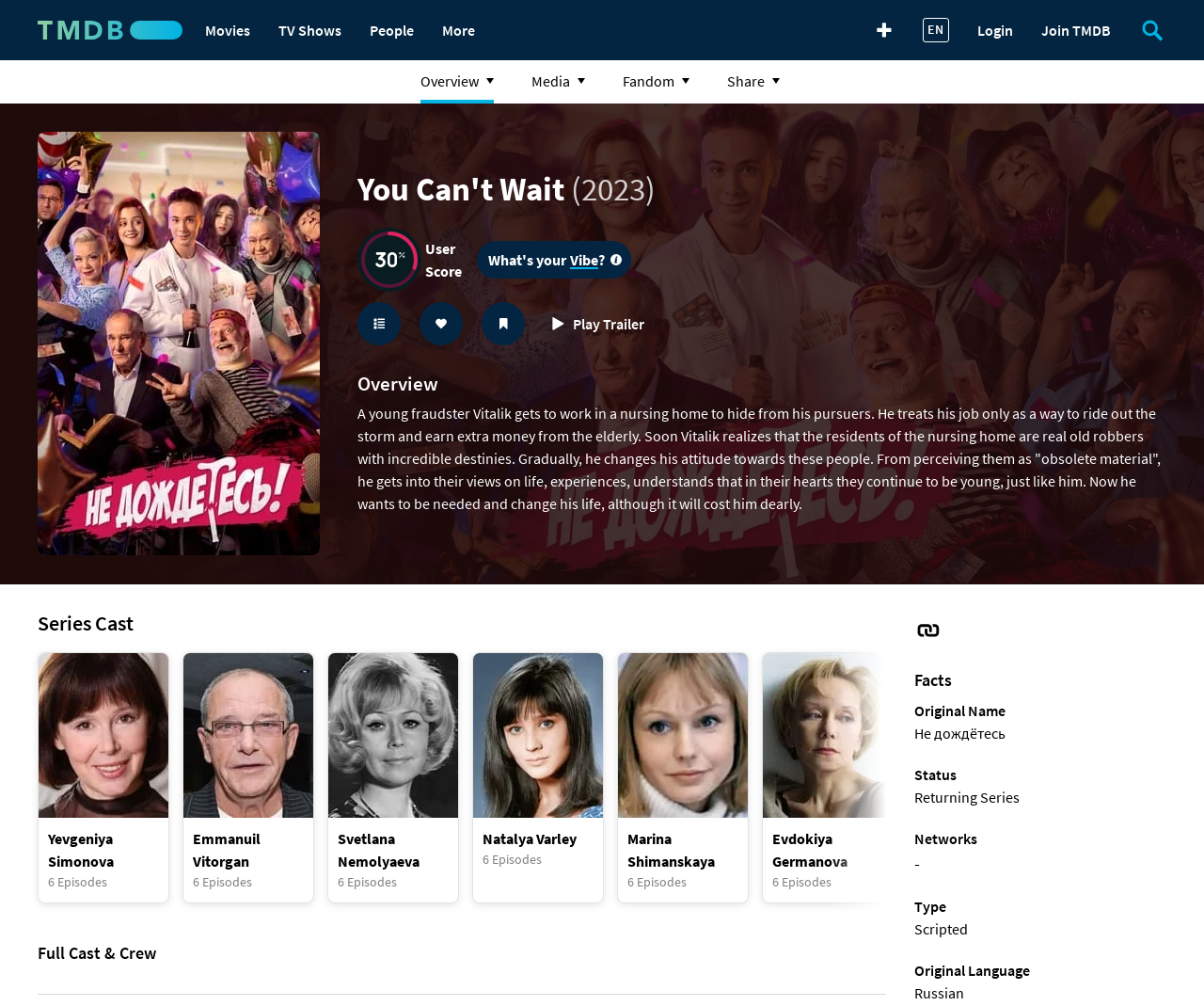What is the status of the TV series?
Provide an in-depth and detailed explanation in response to the question.

The question asks for the status of the TV series, which can be found in the 'Facts' section under 'Status'.